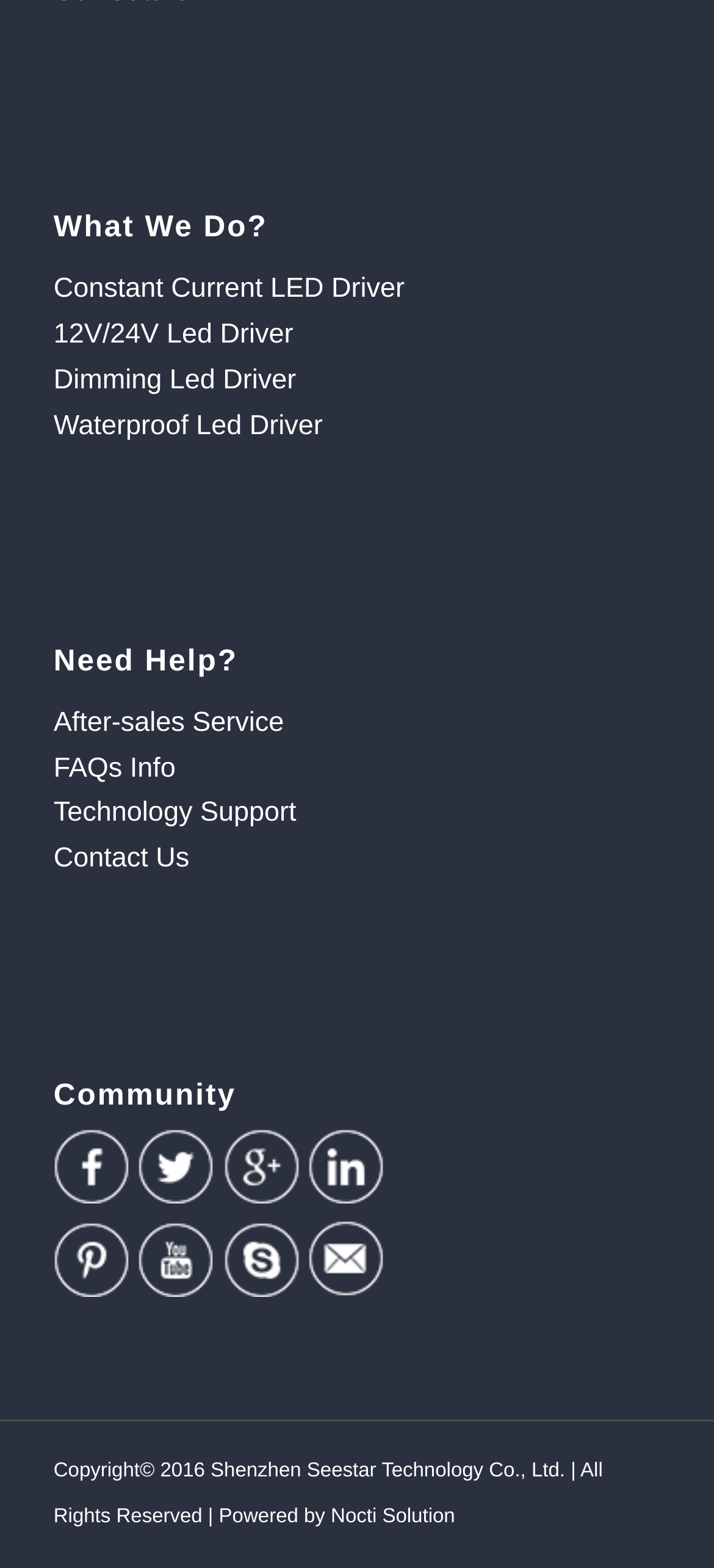What is the company name mentioned in the copyright information?
Respond to the question with a well-detailed and thorough answer.

I looked at the copyright information at the bottom of the webpage and found the company name 'Shenzhen Seestar Technology Co., Ltd.' mentioned.